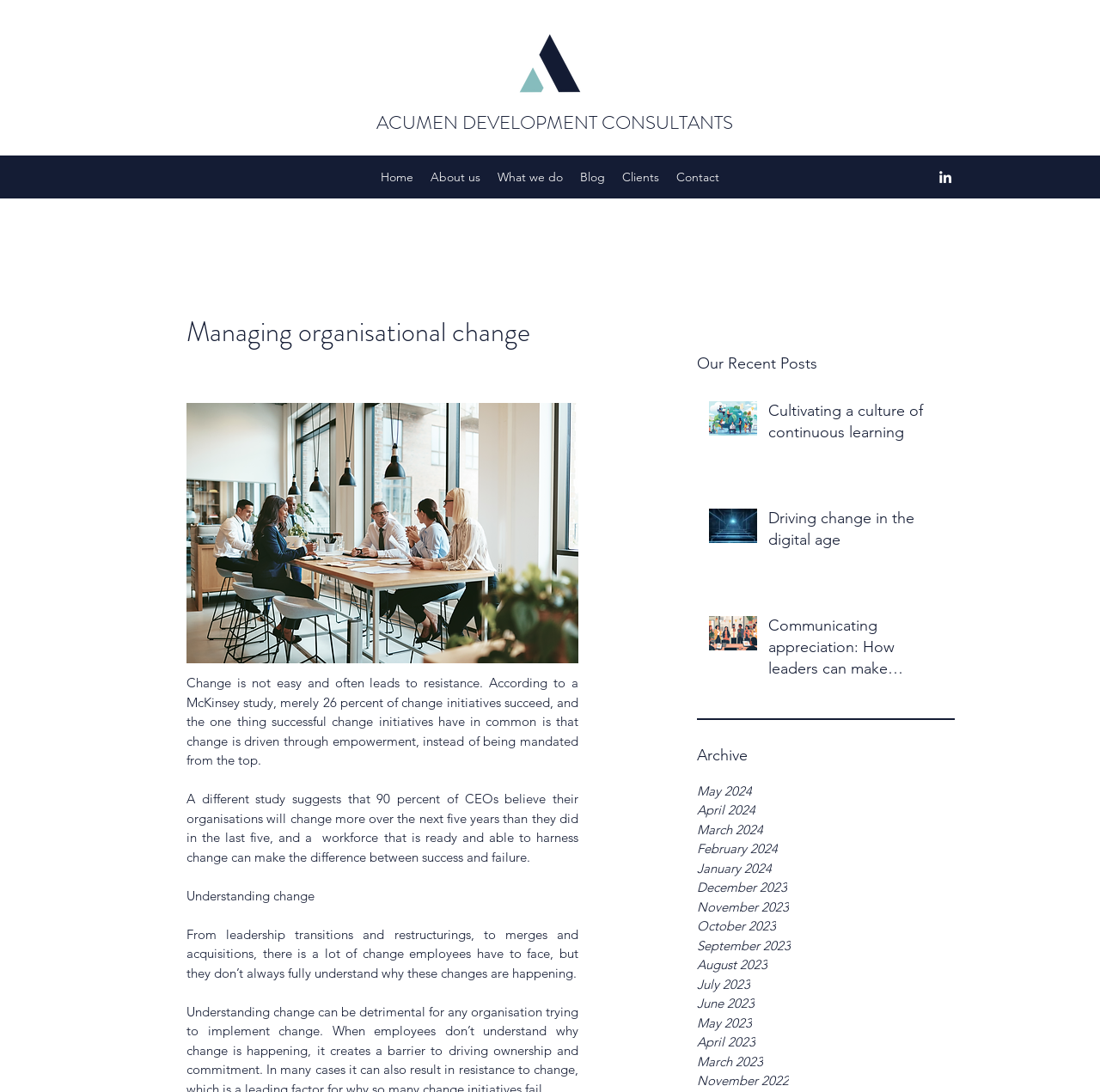Pinpoint the bounding box coordinates of the element to be clicked to execute the instruction: "View the 'Archive' section".

[0.634, 0.683, 0.68, 0.7]